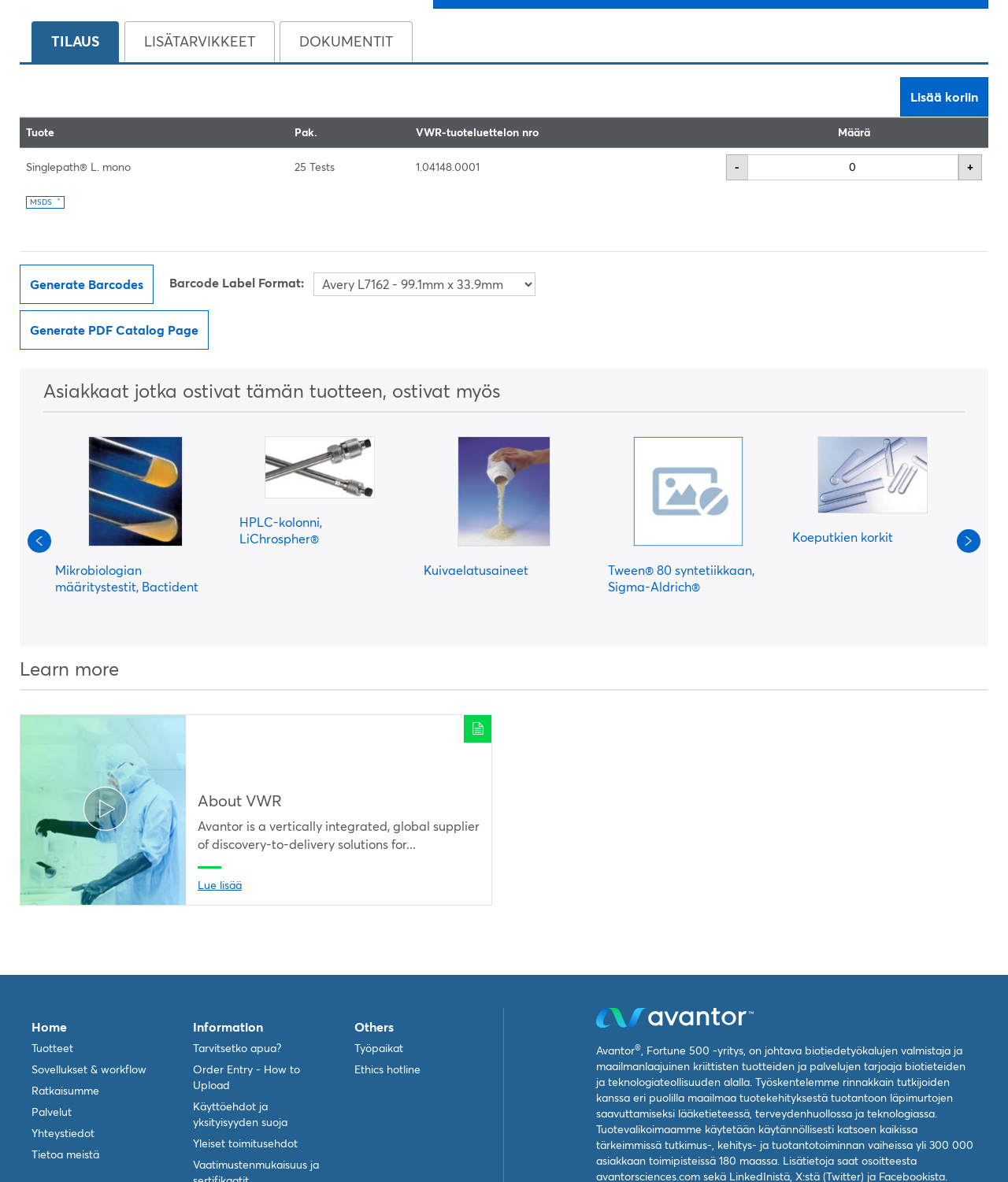Please find the bounding box for the UI component described as follows: "Mikrobiologian määritystestit, Bactident".

[0.055, 0.476, 0.197, 0.503]